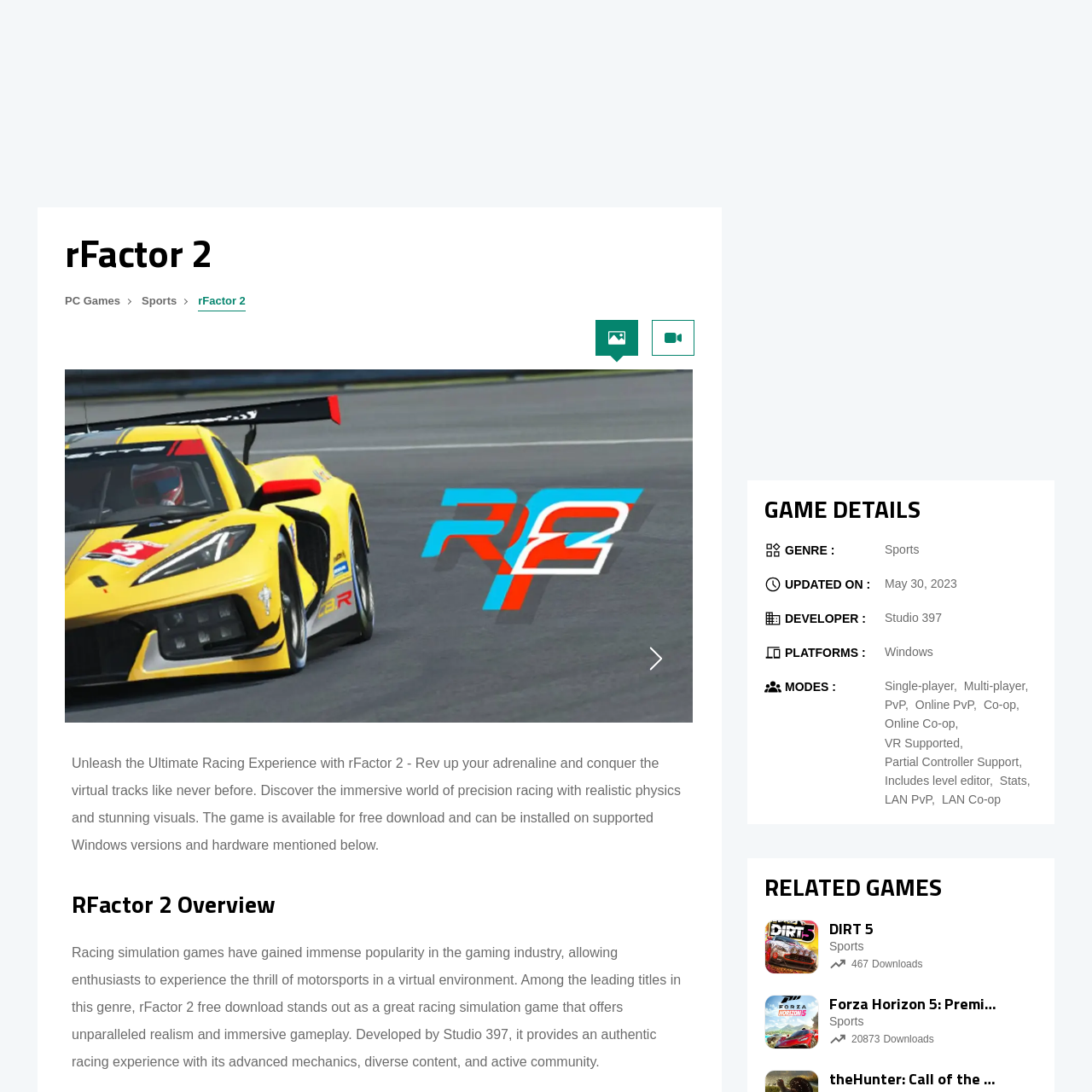What is the opportunity offered to players?
Focus on the image highlighted within the red borders and answer with a single word or short phrase derived from the image.

download the game for free